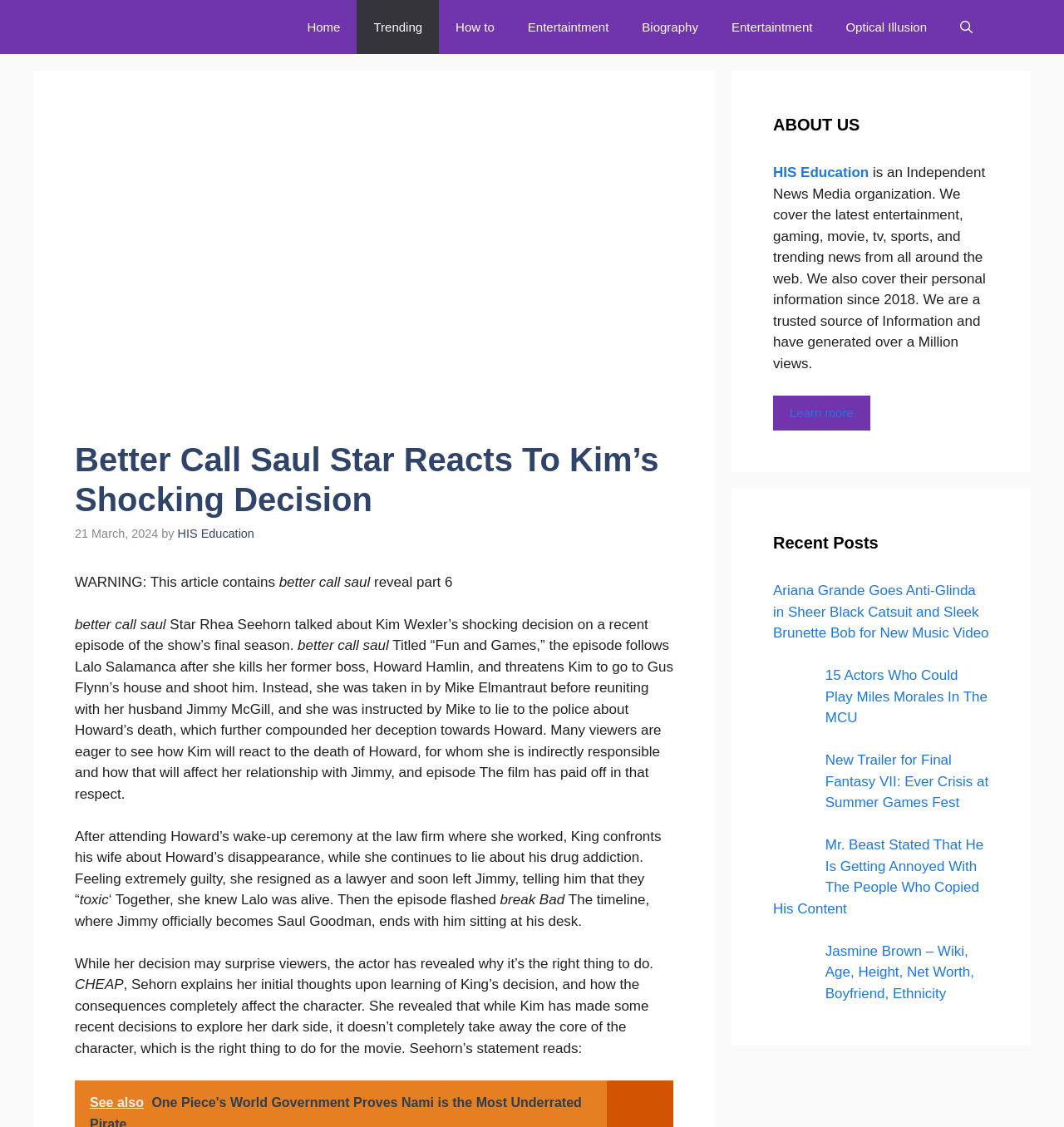Find the main header of the webpage and produce its text content.

Better Call Saul Star Reacts To Kim’s Shocking Decision